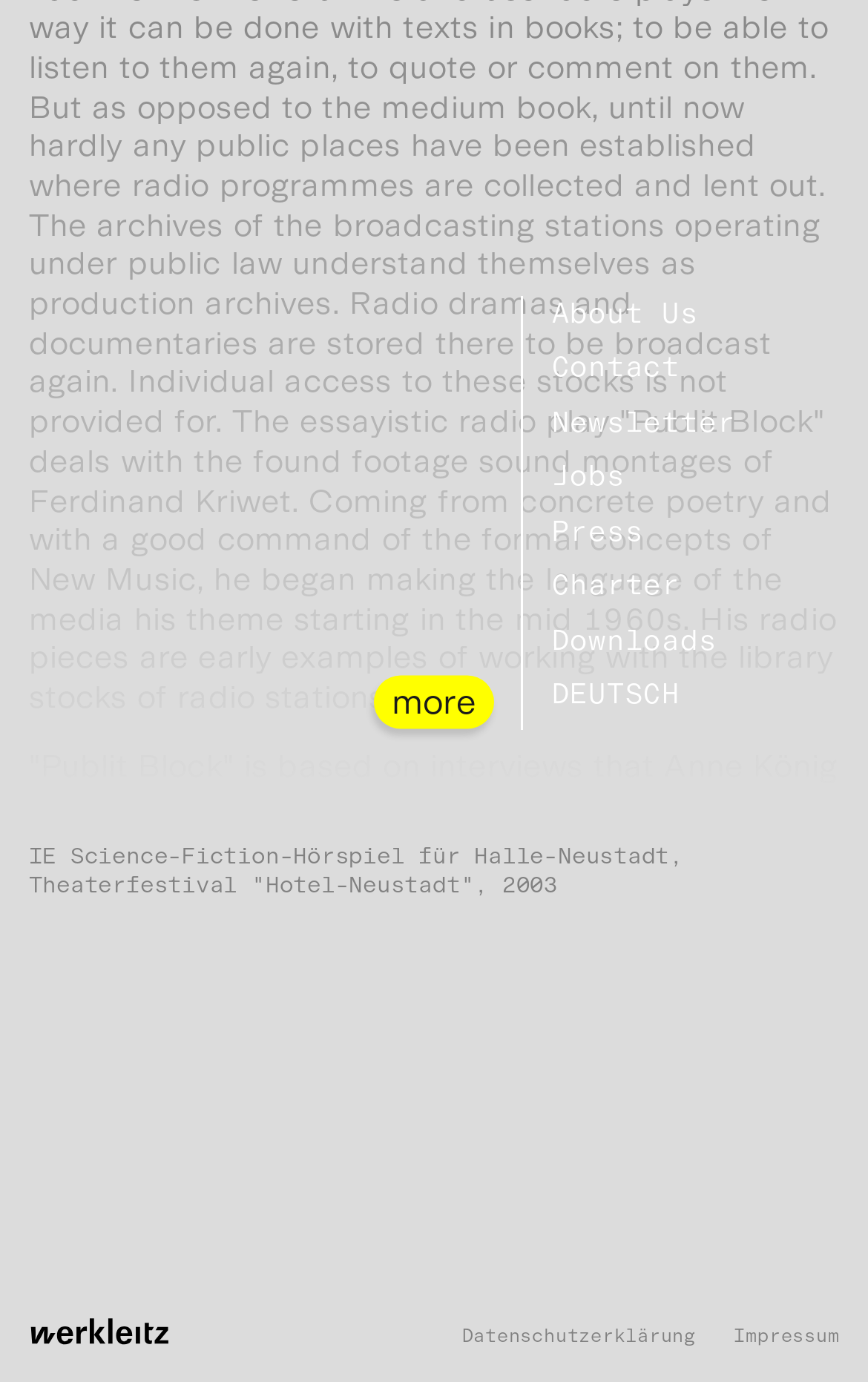What is the purpose of the 'more' button?
Give a comprehensive and detailed explanation for the question.

The 'more' button is located below the text 'Publit Block' and is likely used to expand or show more content related to the topic. Its position and text suggest that it is used to reveal additional information.